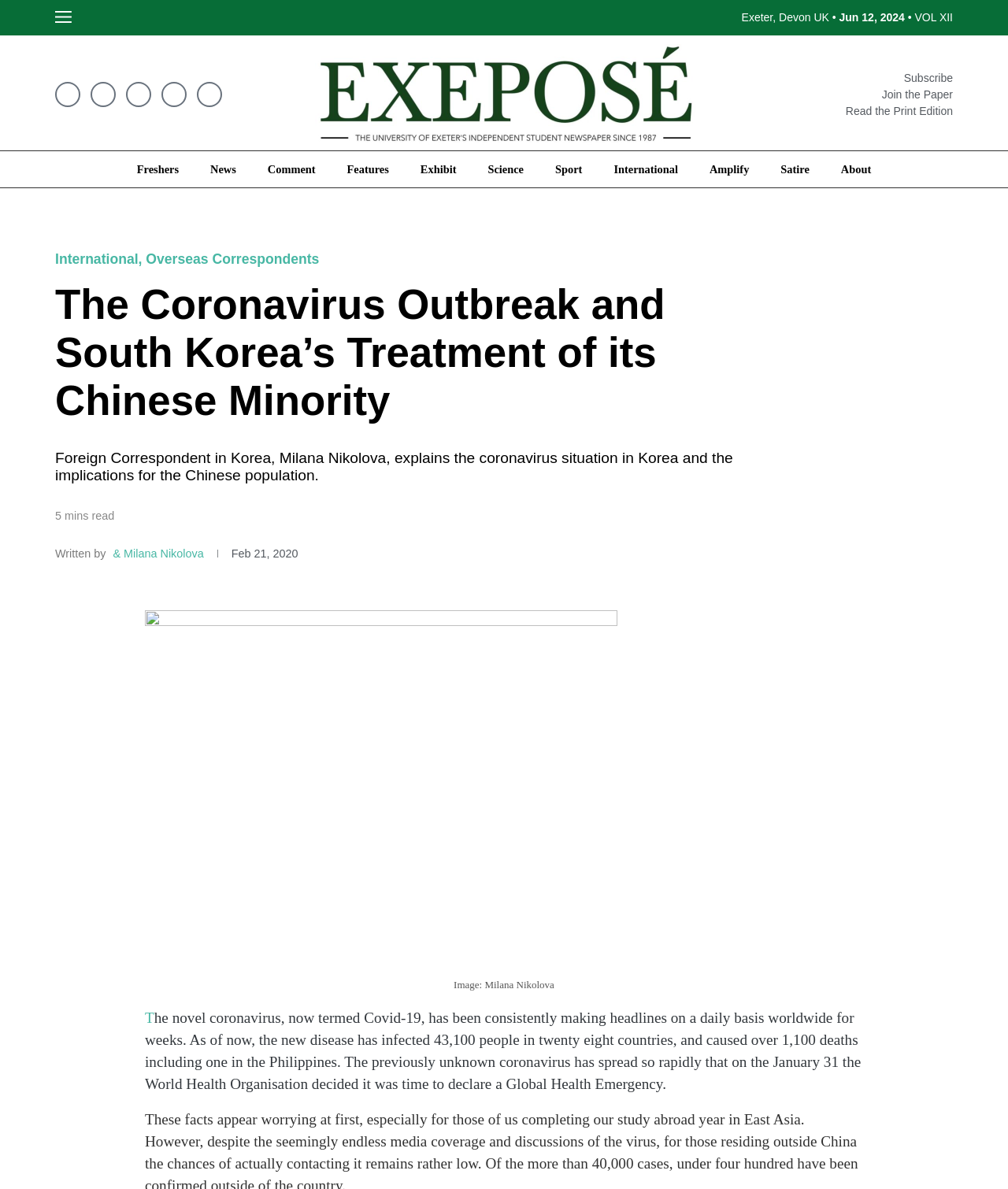Please identify and generate the text content of the webpage's main heading.

The Coronavirus Outbreak and South Korea’s Treatment of its Chinese Minority